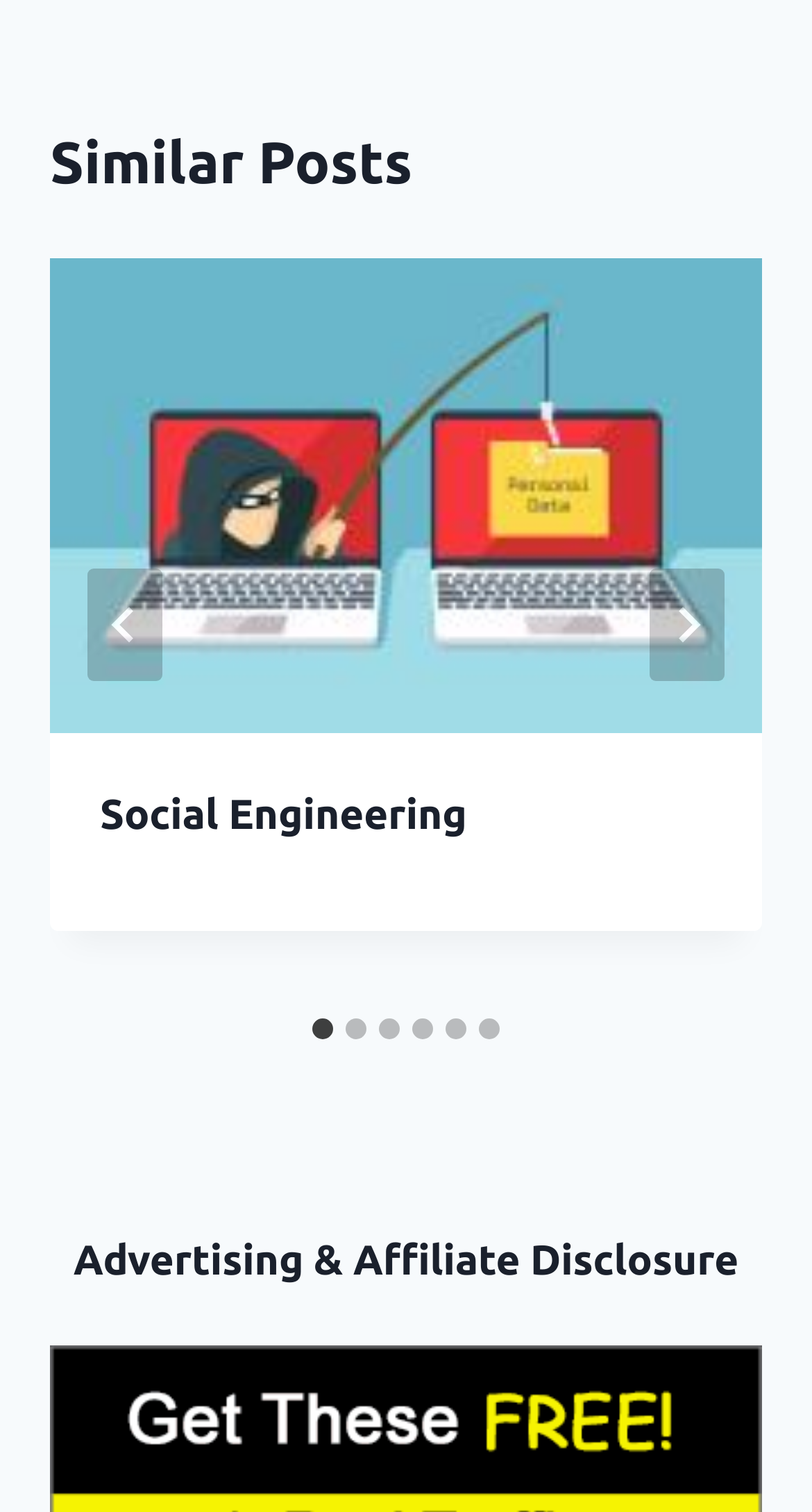Using the element description provided, determine the bounding box coordinates in the format (top-left x, top-left y, bottom-right x, bottom-right y). Ensure that all values are floating point numbers between 0 and 1. Element description: parent_node: Social Engineering

[0.062, 0.17, 0.938, 0.484]